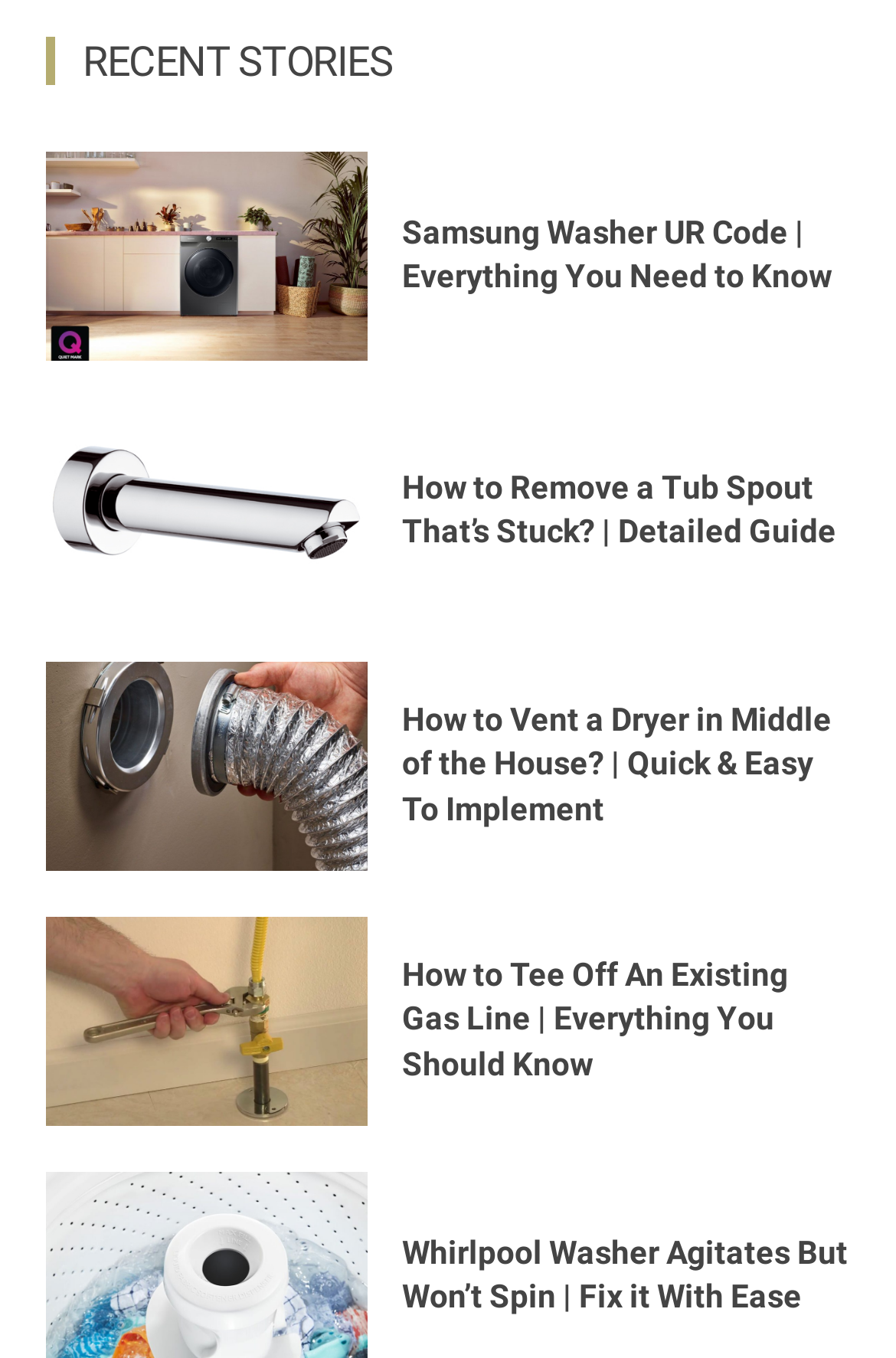What is the topic of the first link on this webpage?
Please answer the question as detailed as possible based on the image.

The first link on this webpage has the text 'Samsung Washer UR Code | Everything You Need to Know', indicating that the topic of the link is related to Samsung Washer UR Code.